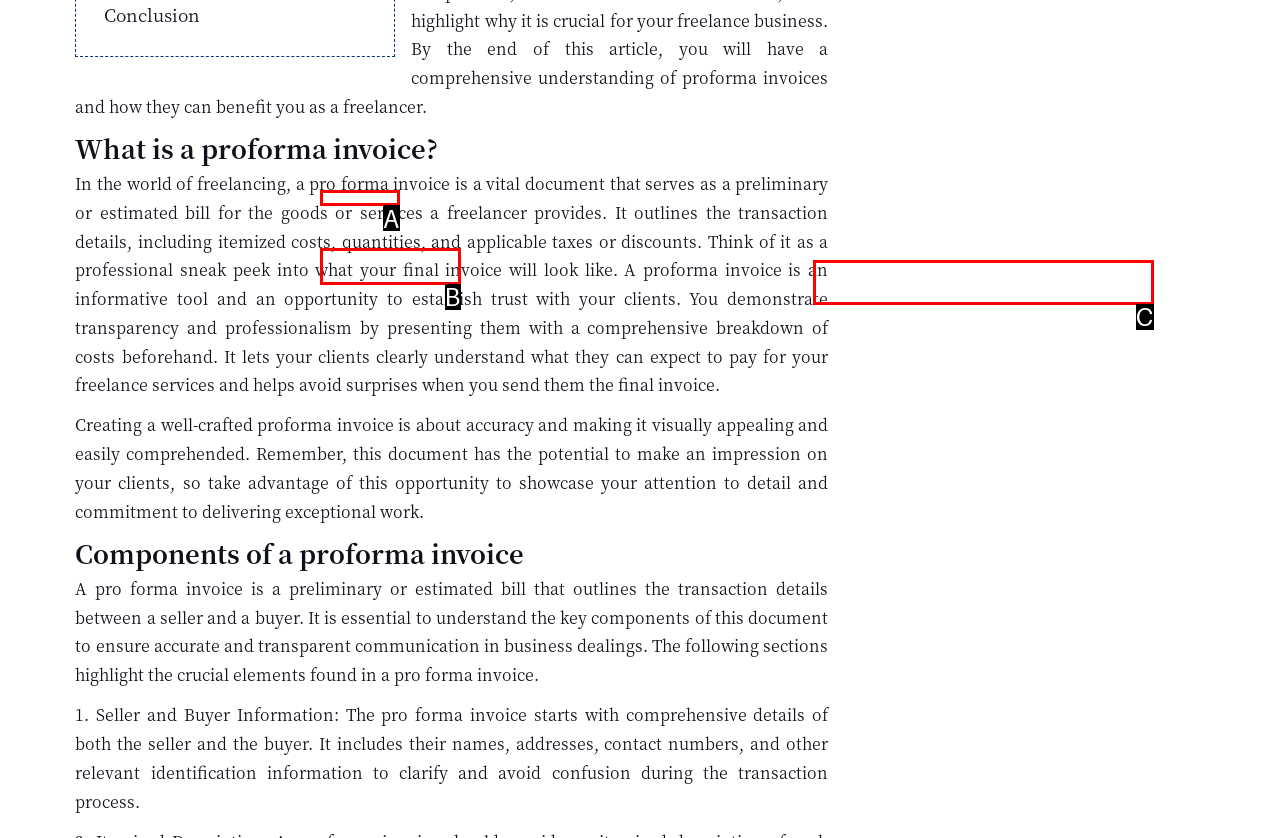Match the element description: Caribbean Sea to the correct HTML element. Answer with the letter of the selected option.

None